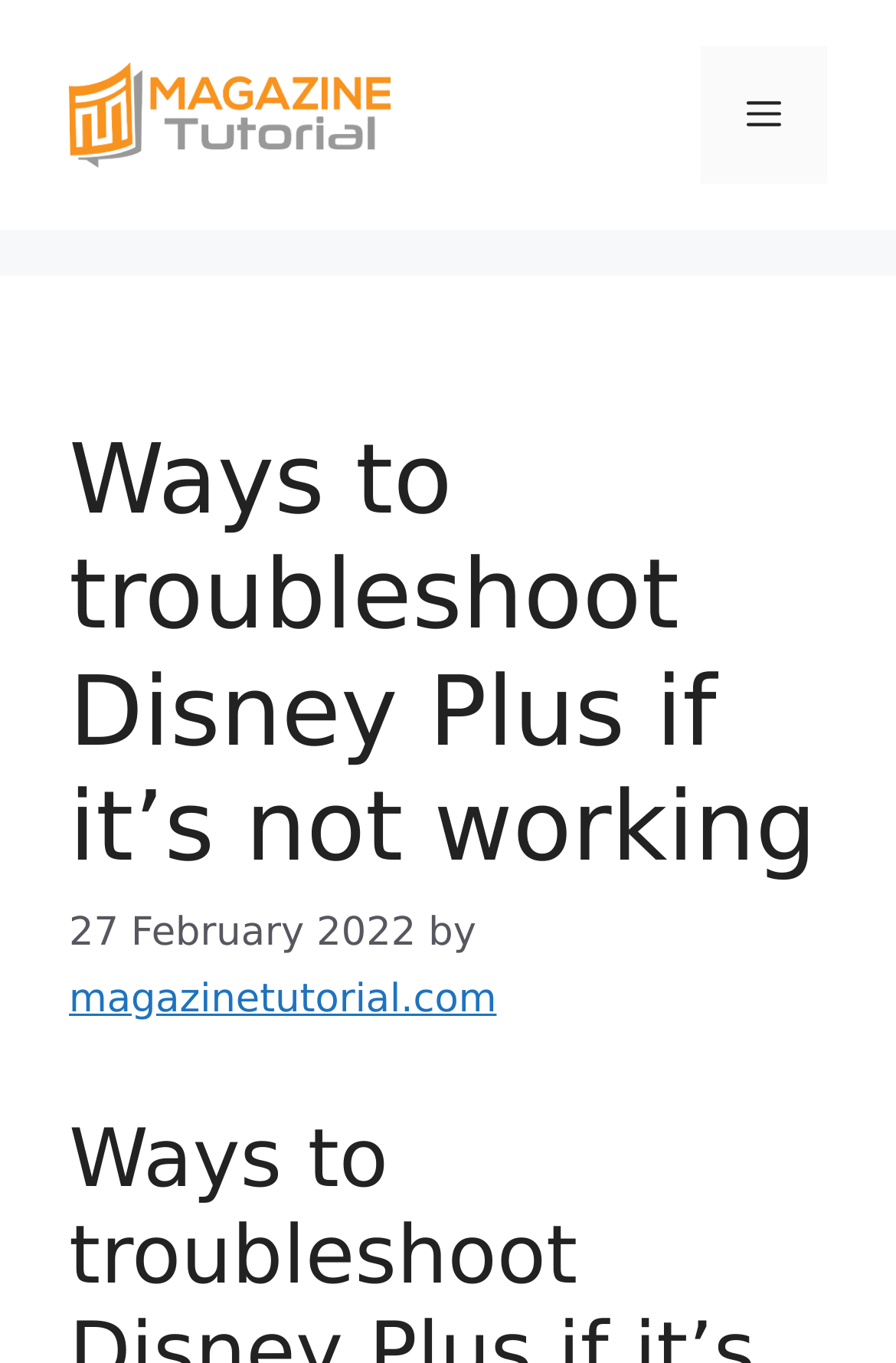Give a one-word or short phrase answer to the question: 
What is the topic of the article?

Disney Plus troubleshooting